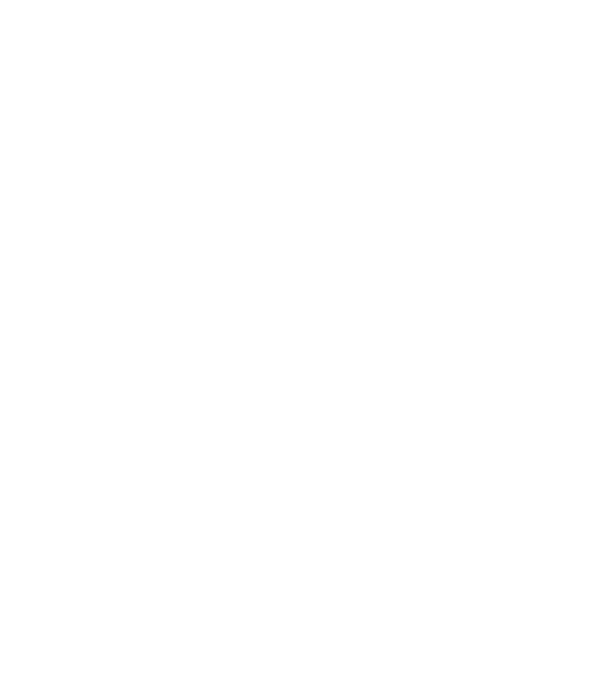Answer the question below using just one word or a short phrase: 
What sectors does THE ICONIC provide digital solutions for?

Retail and e-commerce